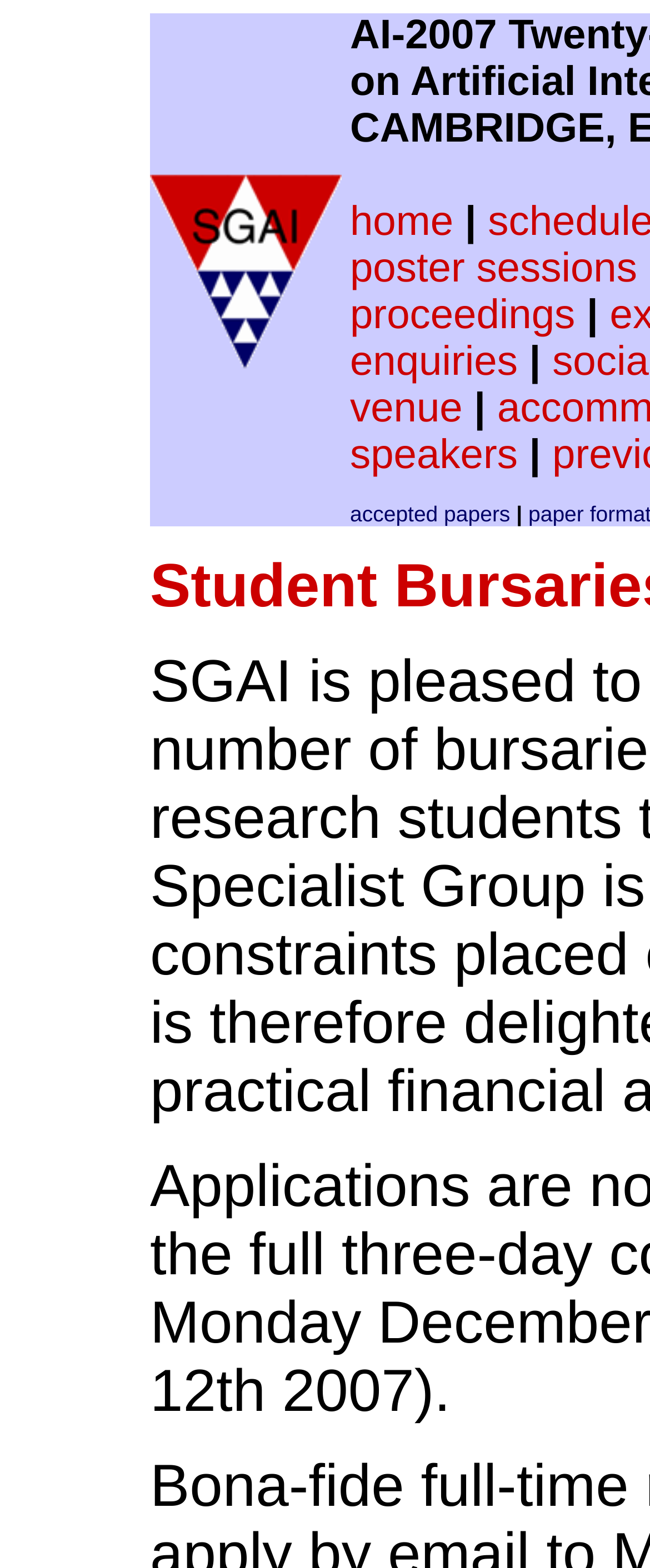Is there an image on the webpage?
Based on the visual information, provide a detailed and comprehensive answer.

There is an image on the webpage, which is located next to the 'SGAI' text at the top of the webpage. The image is likely the logo of the SGAI organization.